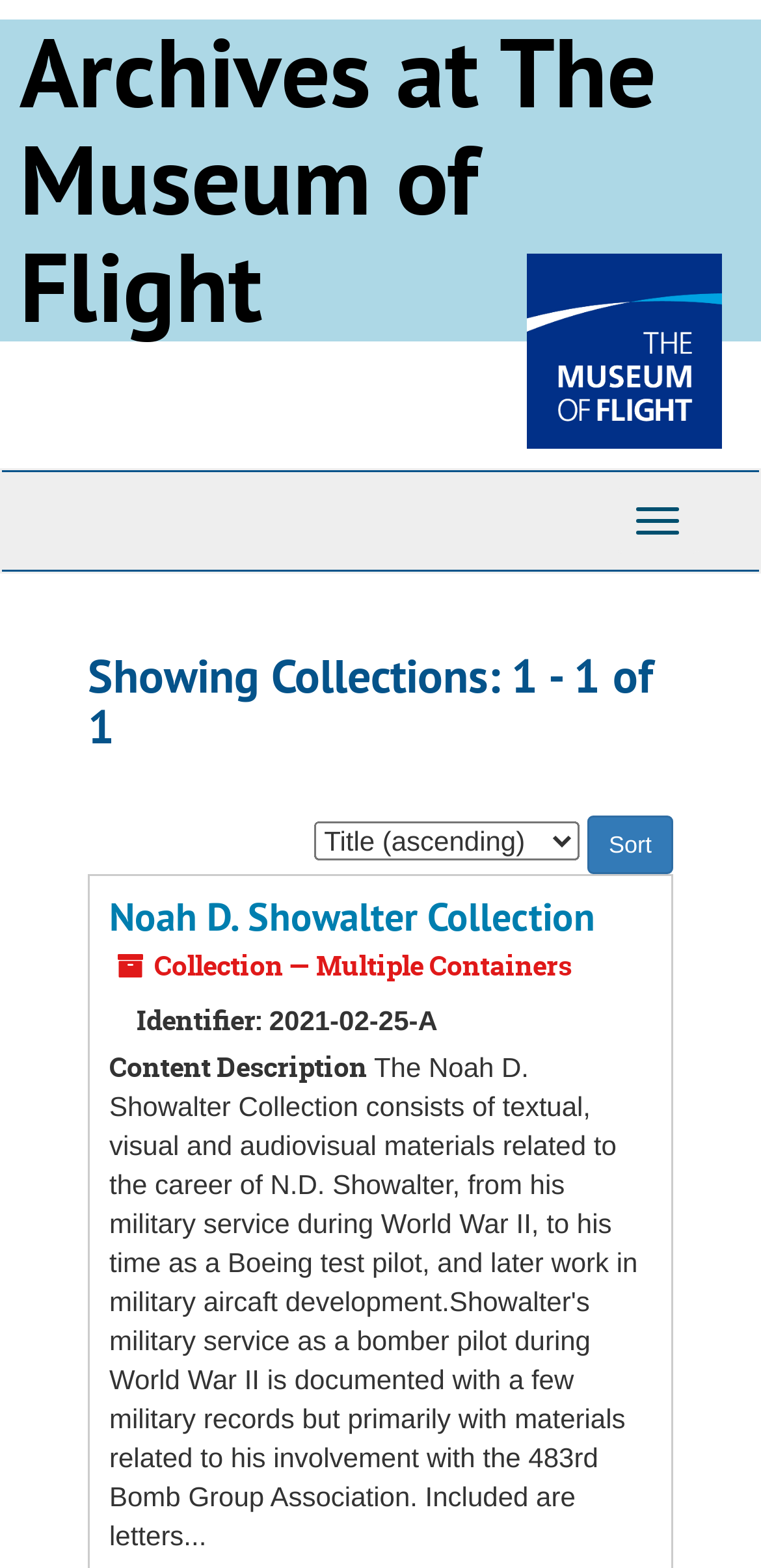What is the name of the collection shown?
Provide a concise answer using a single word or phrase based on the image.

Noah D. Showalter Collection